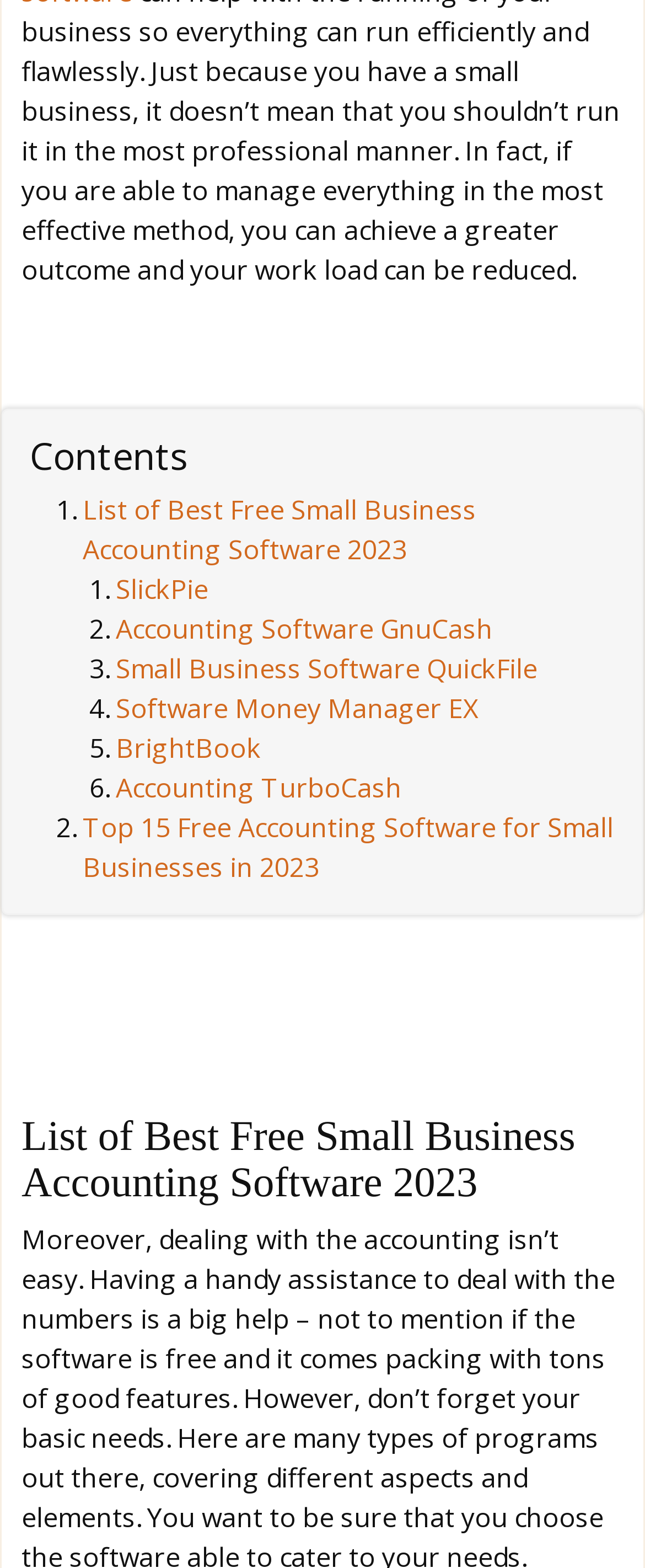Can you find the bounding box coordinates for the UI element given this description: "Accounting TurboCash"? Provide the coordinates as four float numbers between 0 and 1: [left, top, right, bottom].

[0.179, 0.491, 0.623, 0.514]